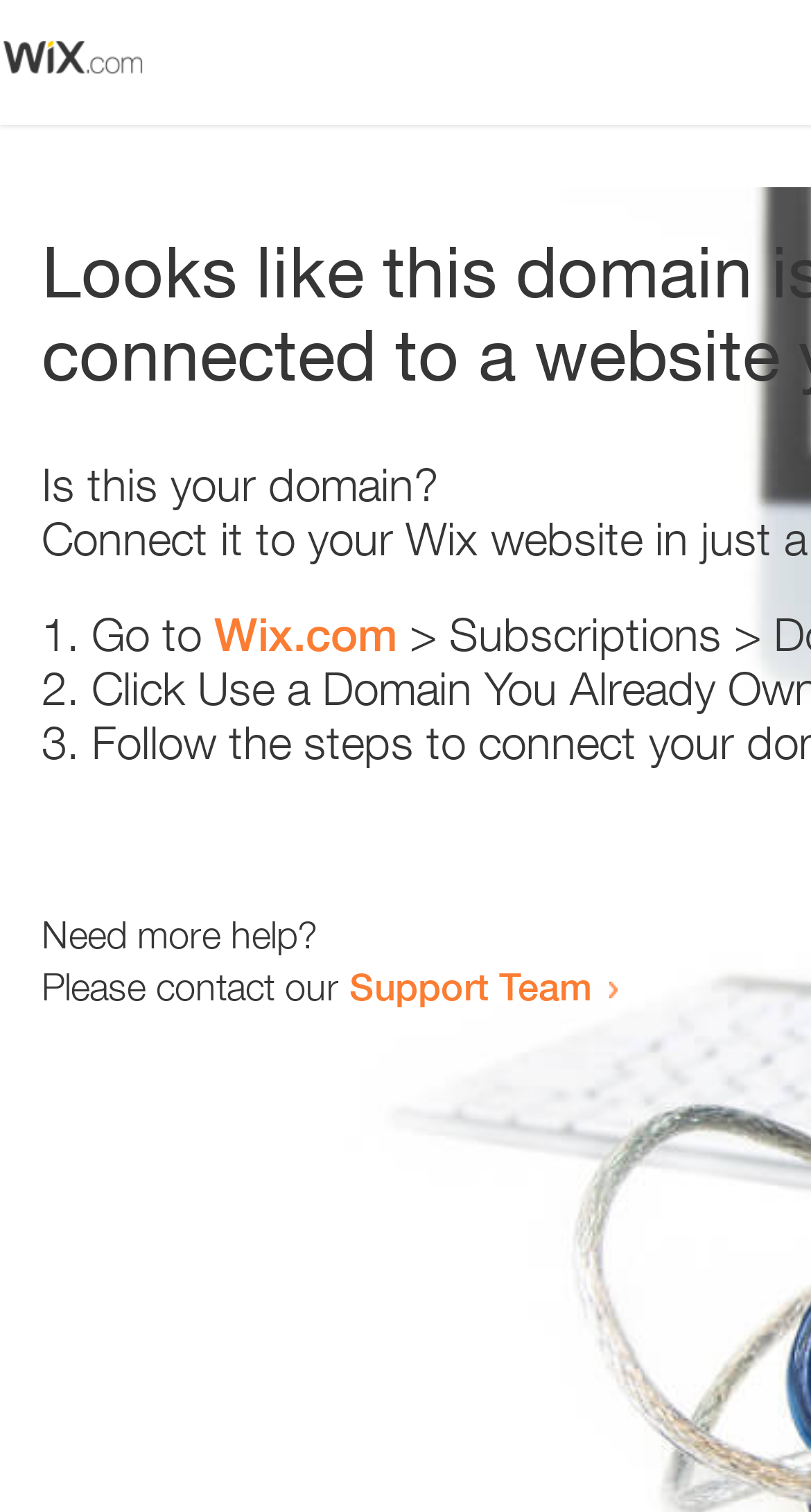Predict the bounding box coordinates of the UI element that matches this description: "Support Team". The coordinates should be in the format [left, top, right, bottom] with each value between 0 and 1.

[0.431, 0.637, 0.731, 0.667]